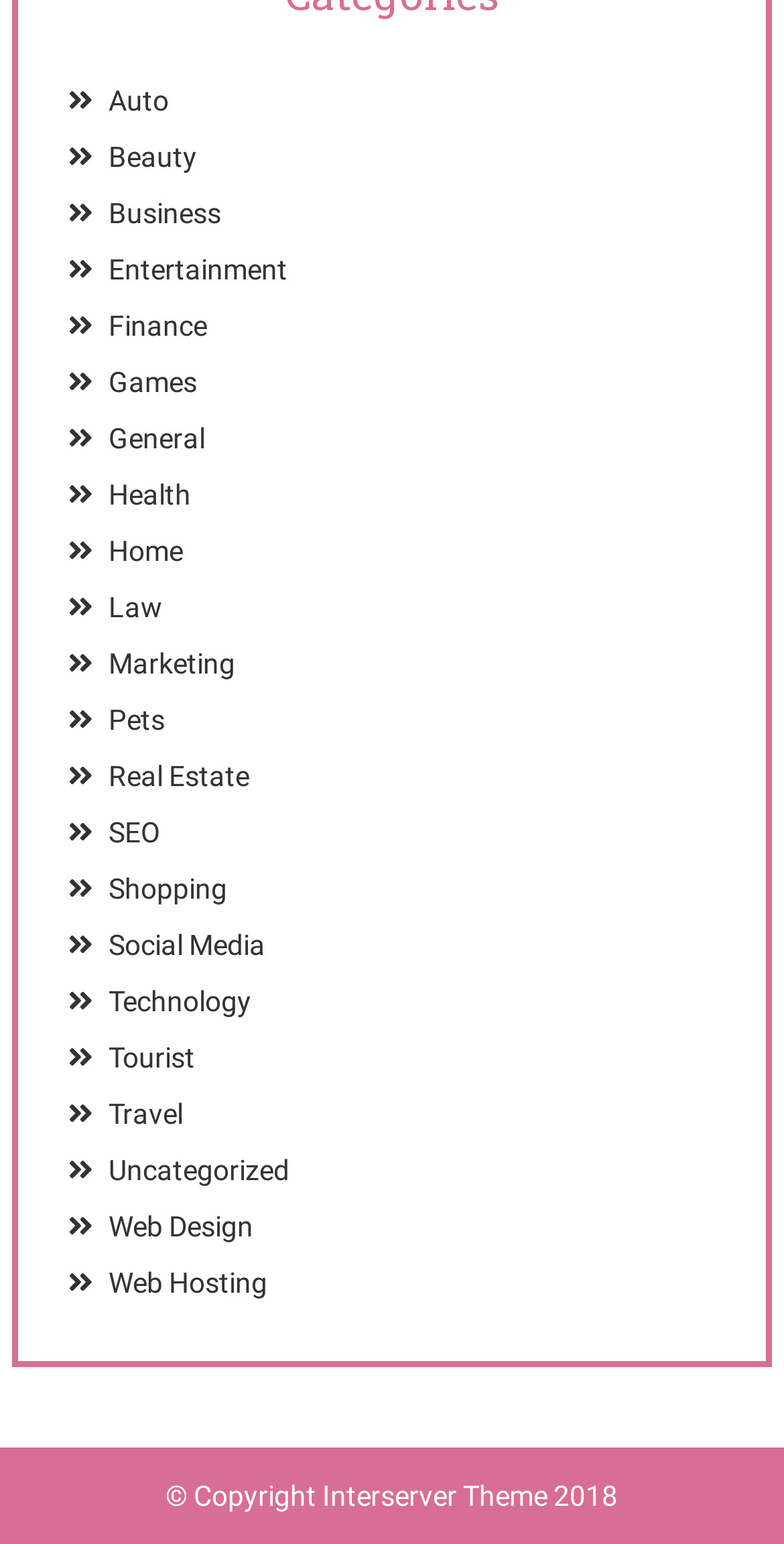Answer this question using a single word or a brief phrase:
What is the last category available on the webpage?

Web Hosting